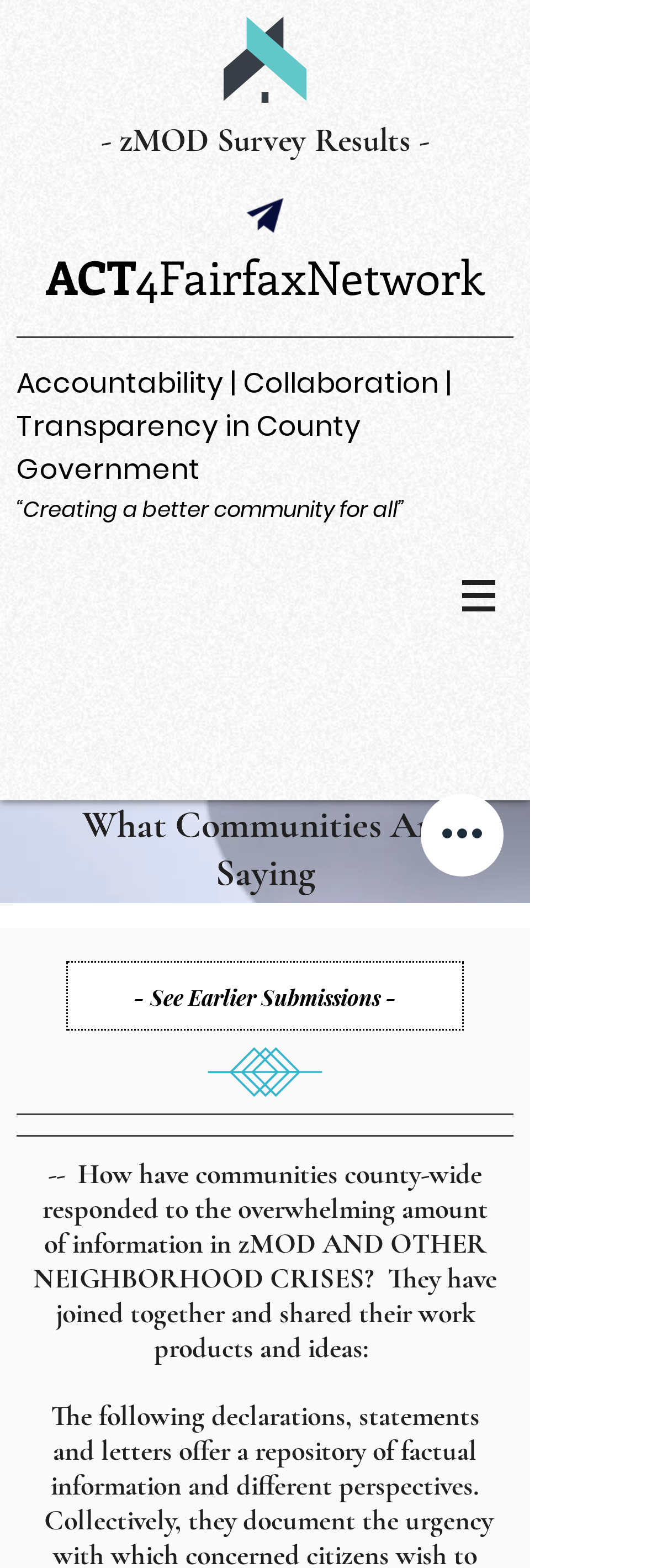Please provide a one-word or short phrase answer to the question:
What is the purpose of the community responses?

Creating a better community for all